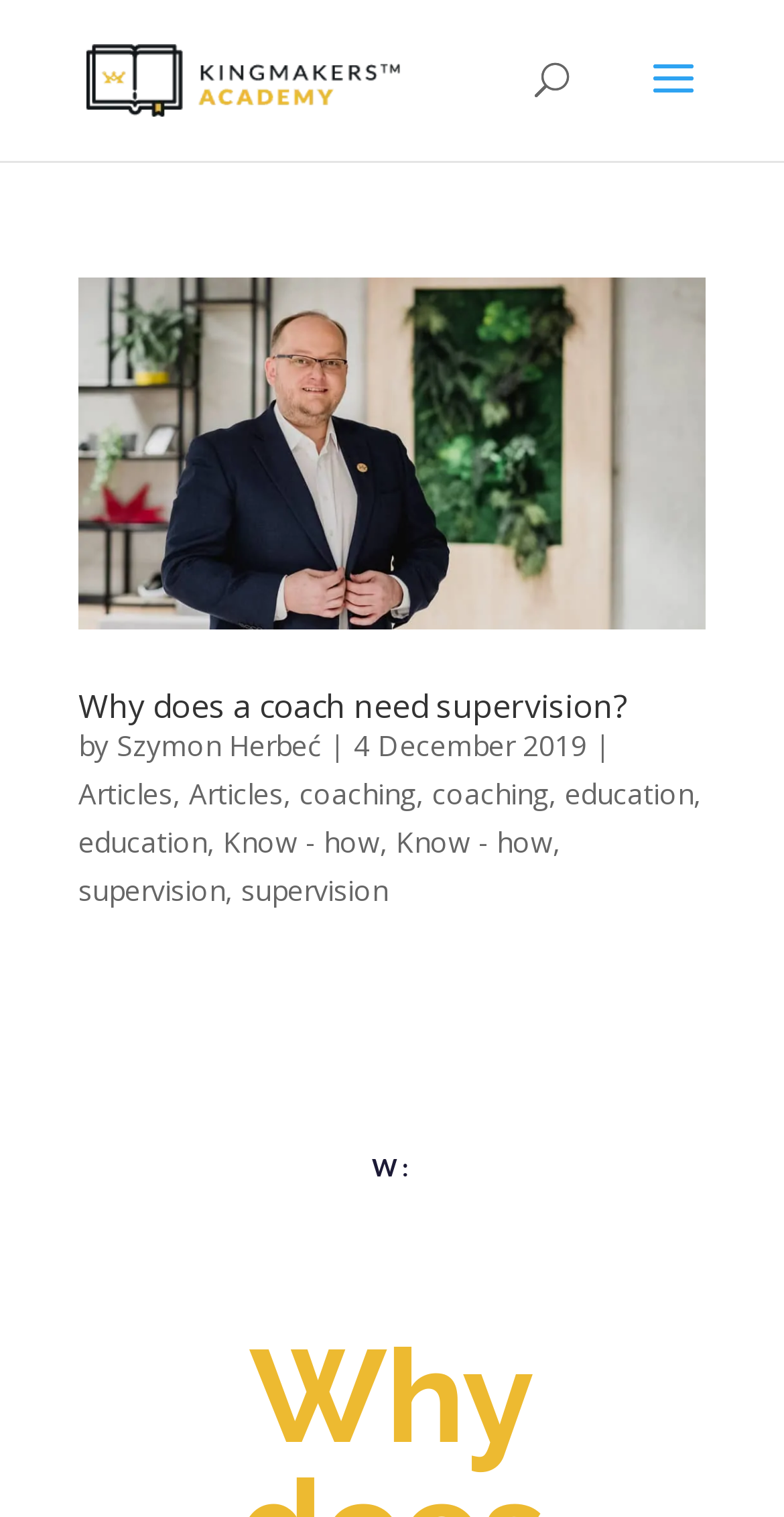Using the description "Know - how", predict the bounding box of the relevant HTML element.

[0.505, 0.542, 0.705, 0.567]